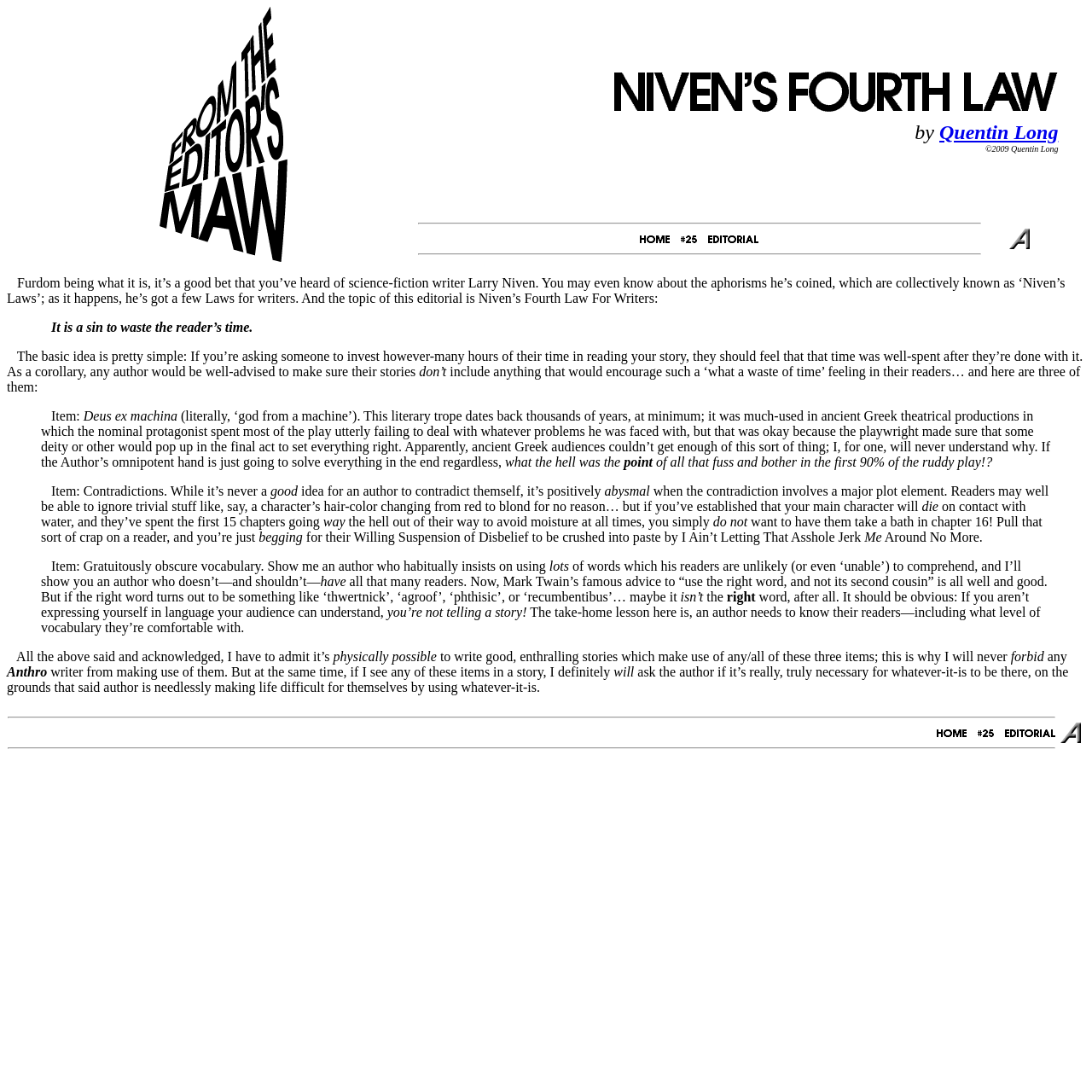Determine the bounding box coordinates for the region that must be clicked to execute the following instruction: "Click the '# 2 5' link".

[0.623, 0.212, 0.639, 0.225]